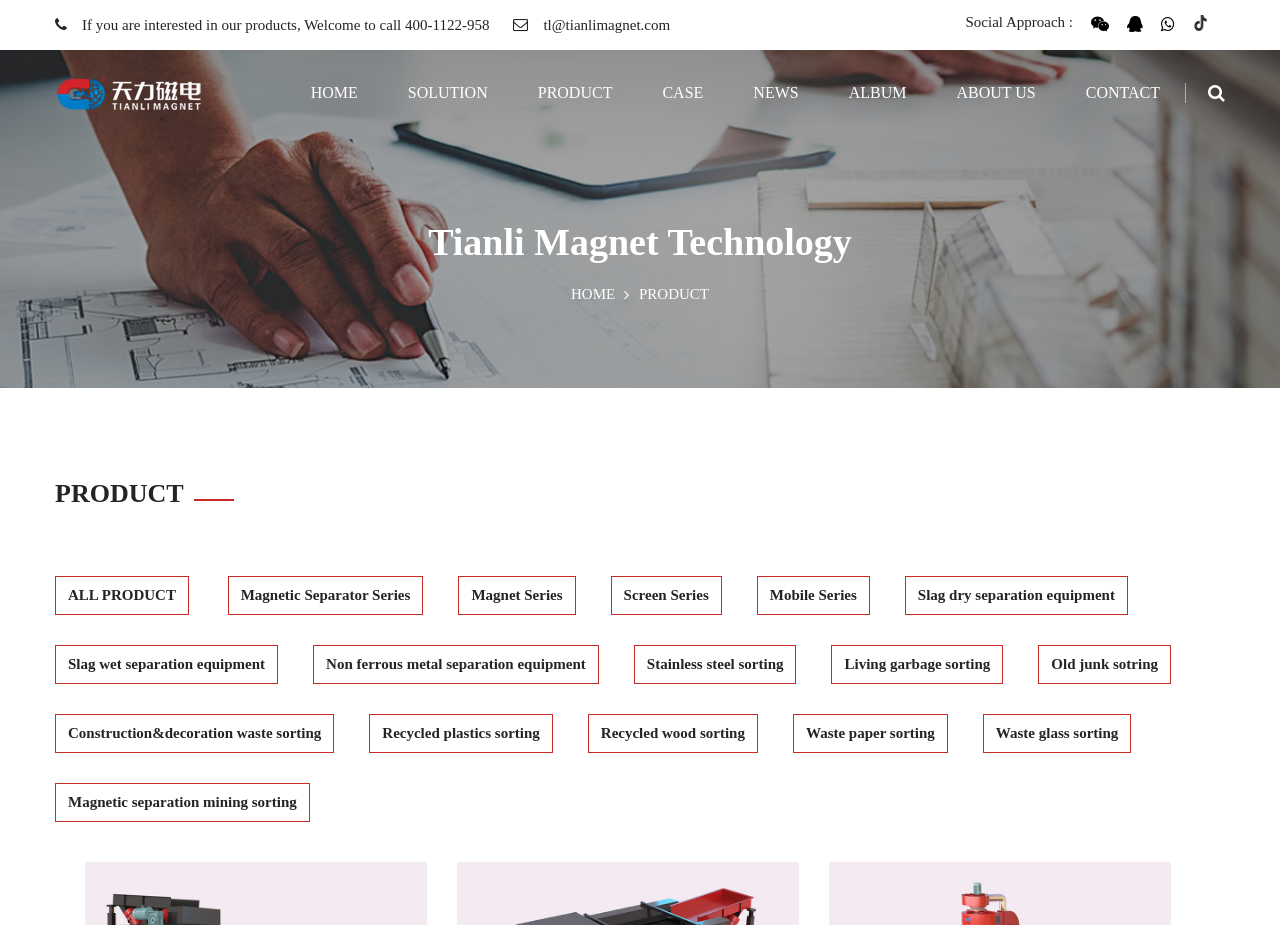What is the phone number for inquiry?
Examine the image closely and answer the question with as much detail as possible.

The phone number is obtained from the link ' If you are interested in our products, Welcome to call 400-1122-958'.